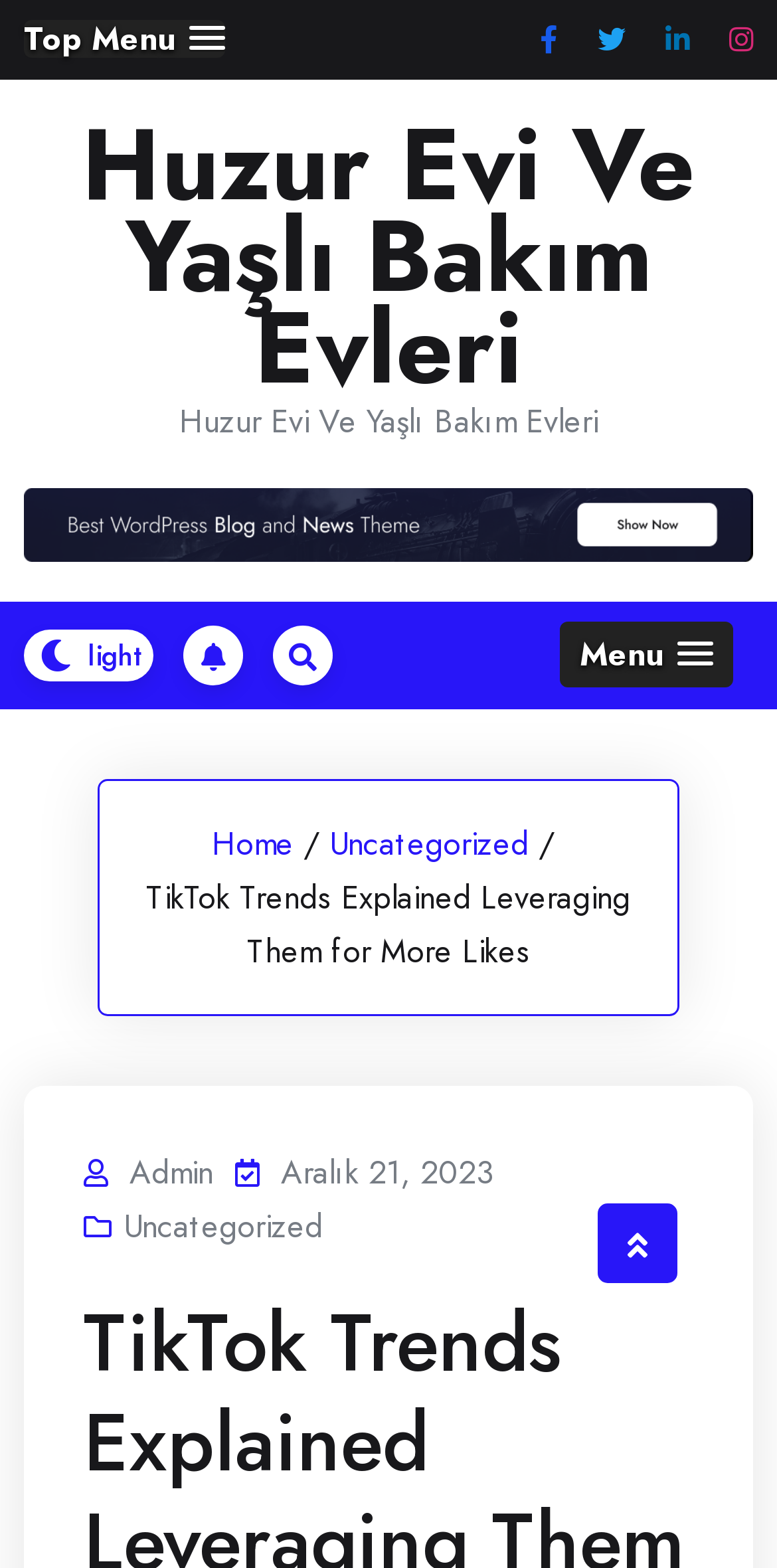What is the name of the website?
Can you offer a detailed and complete answer to this question?

The name of the website is 'Huzur Evi Ve Yaşlı Bakım Evleri', which is indicated by the heading element with the same text. This suggests that the website is related to a specific entity or organization with this name.